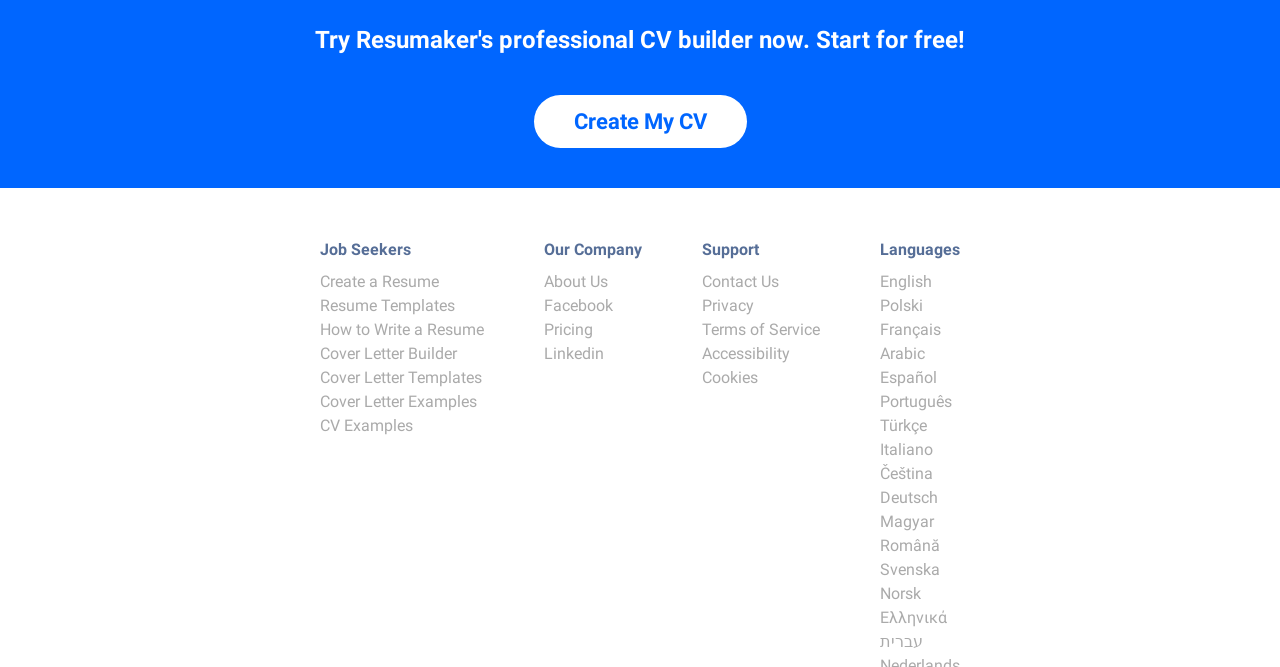What is the company section of the website about?
Look at the image and answer the question with a single word or phrase.

About Us